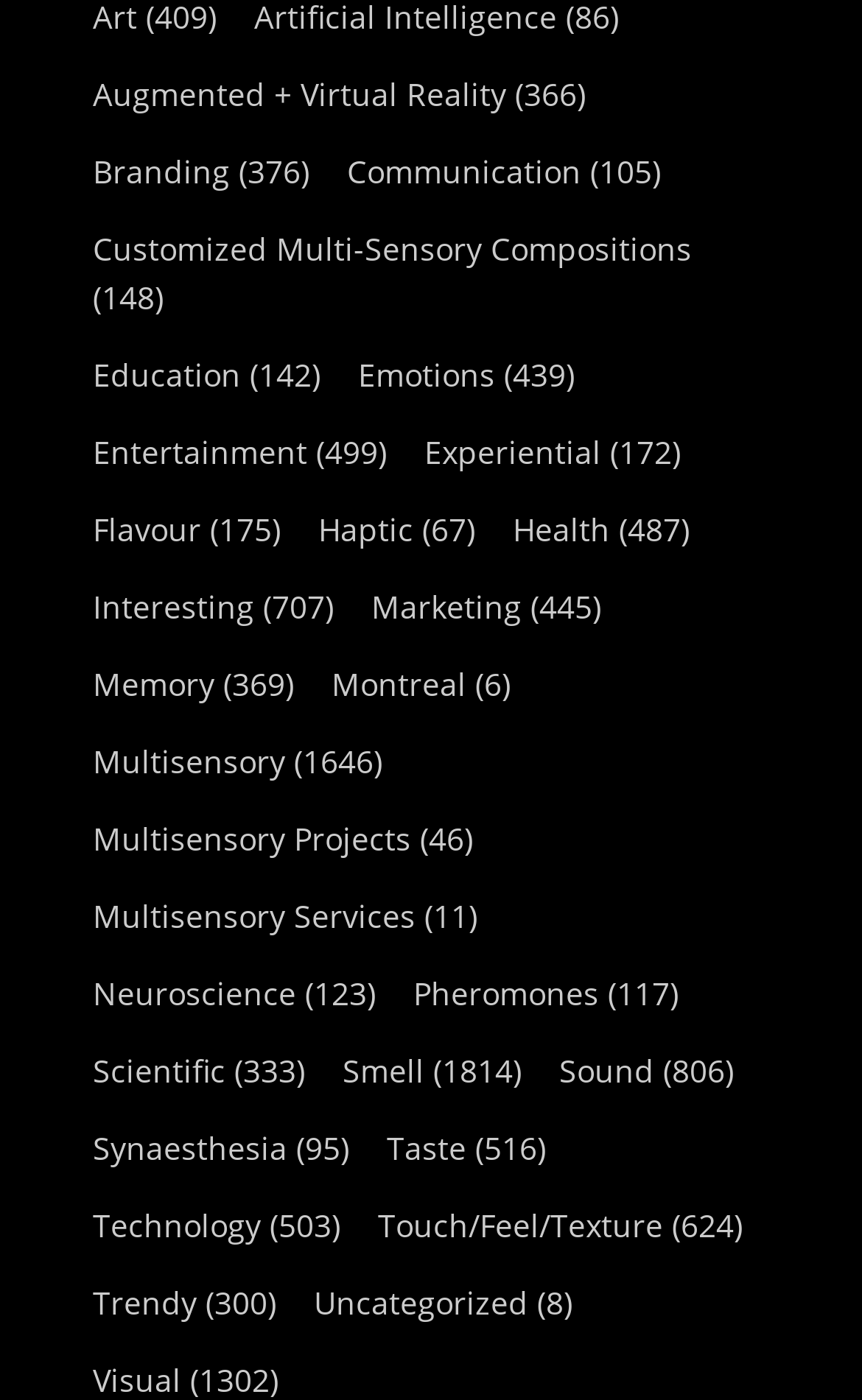Identify the bounding box for the UI element described as: "Interesting (707)". Ensure the coordinates are four float numbers between 0 and 1, formatted as [left, top, right, bottom].

[0.09, 0.408, 0.405, 0.459]